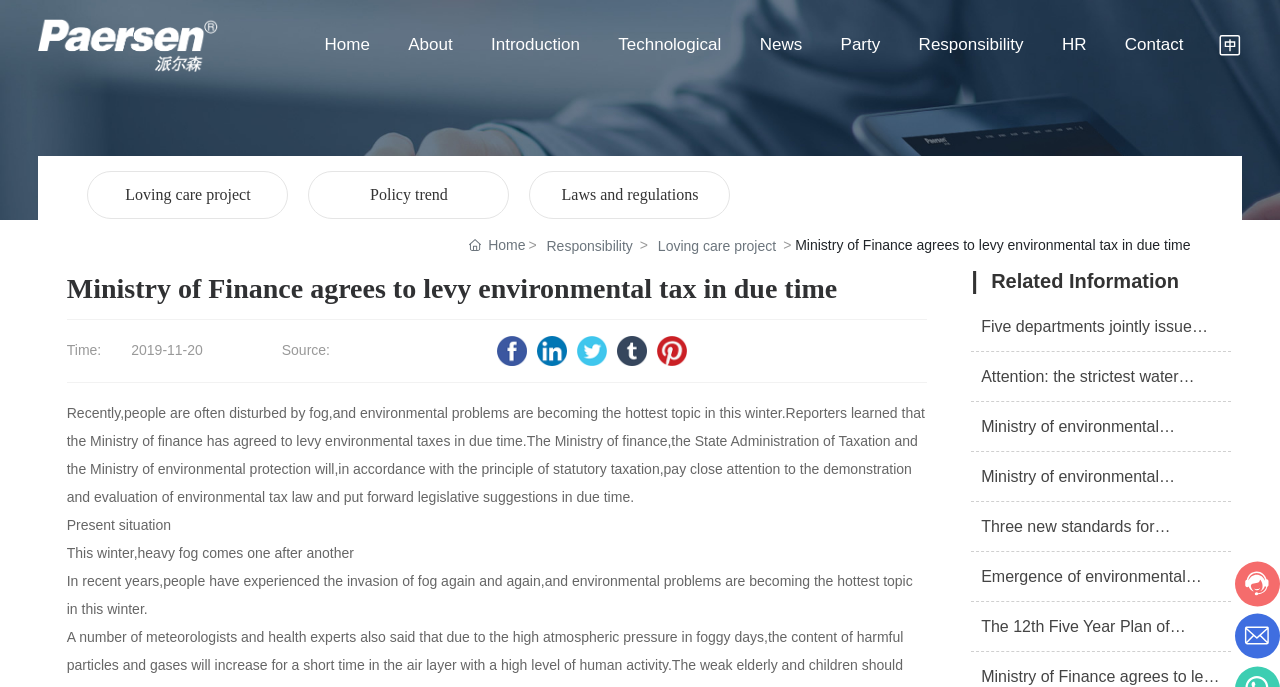Please locate the clickable area by providing the bounding box coordinates to follow this instruction: "View the 'Loving care project' page".

[0.098, 0.271, 0.196, 0.295]